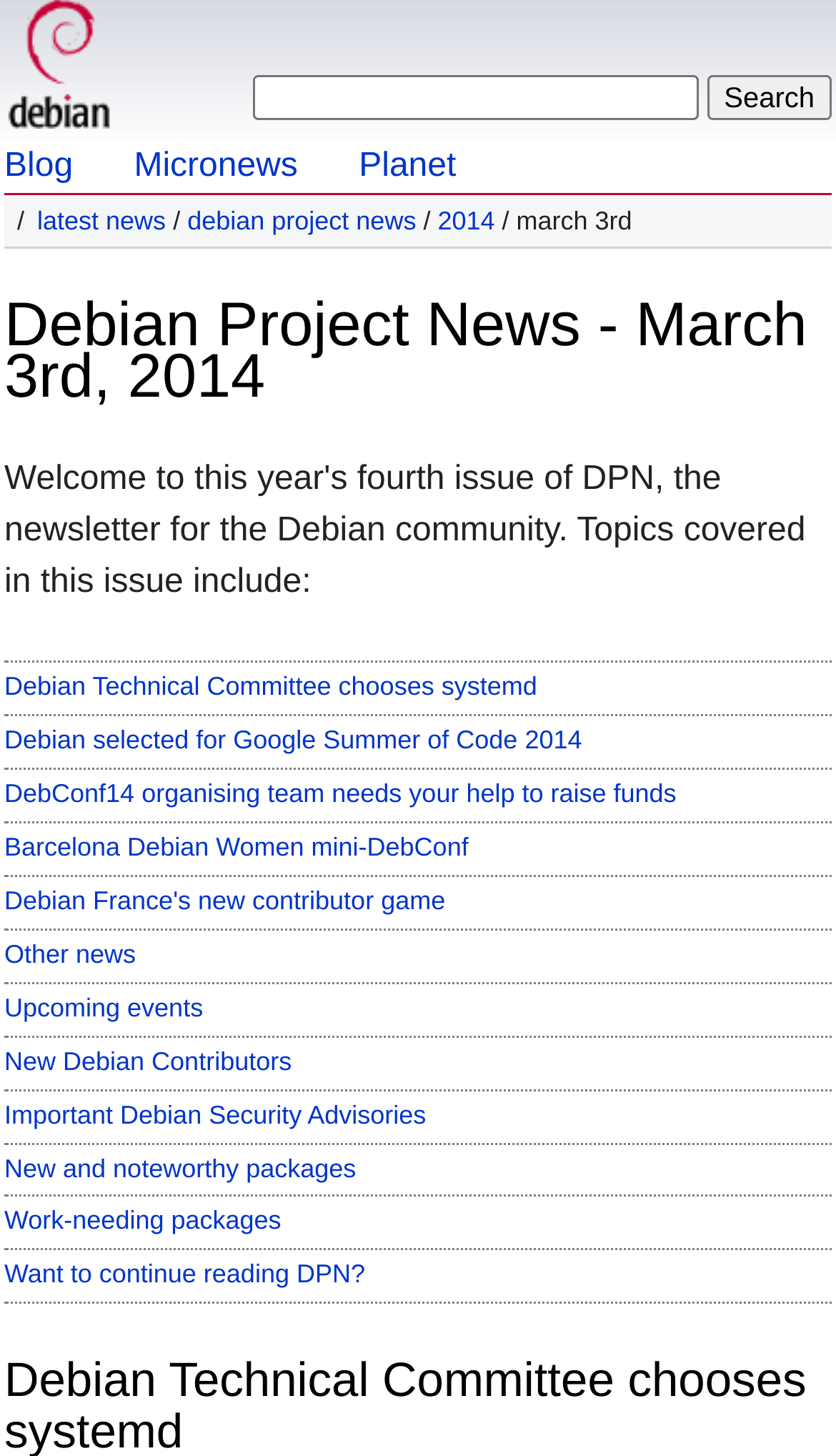What is the main topic of this webpage?
Using the image as a reference, give an elaborate response to the question.

Based on the webpage structure and content, it appears that the main topic of this webpage is Debian Project News, which is a collection of news articles related to the Debian project.